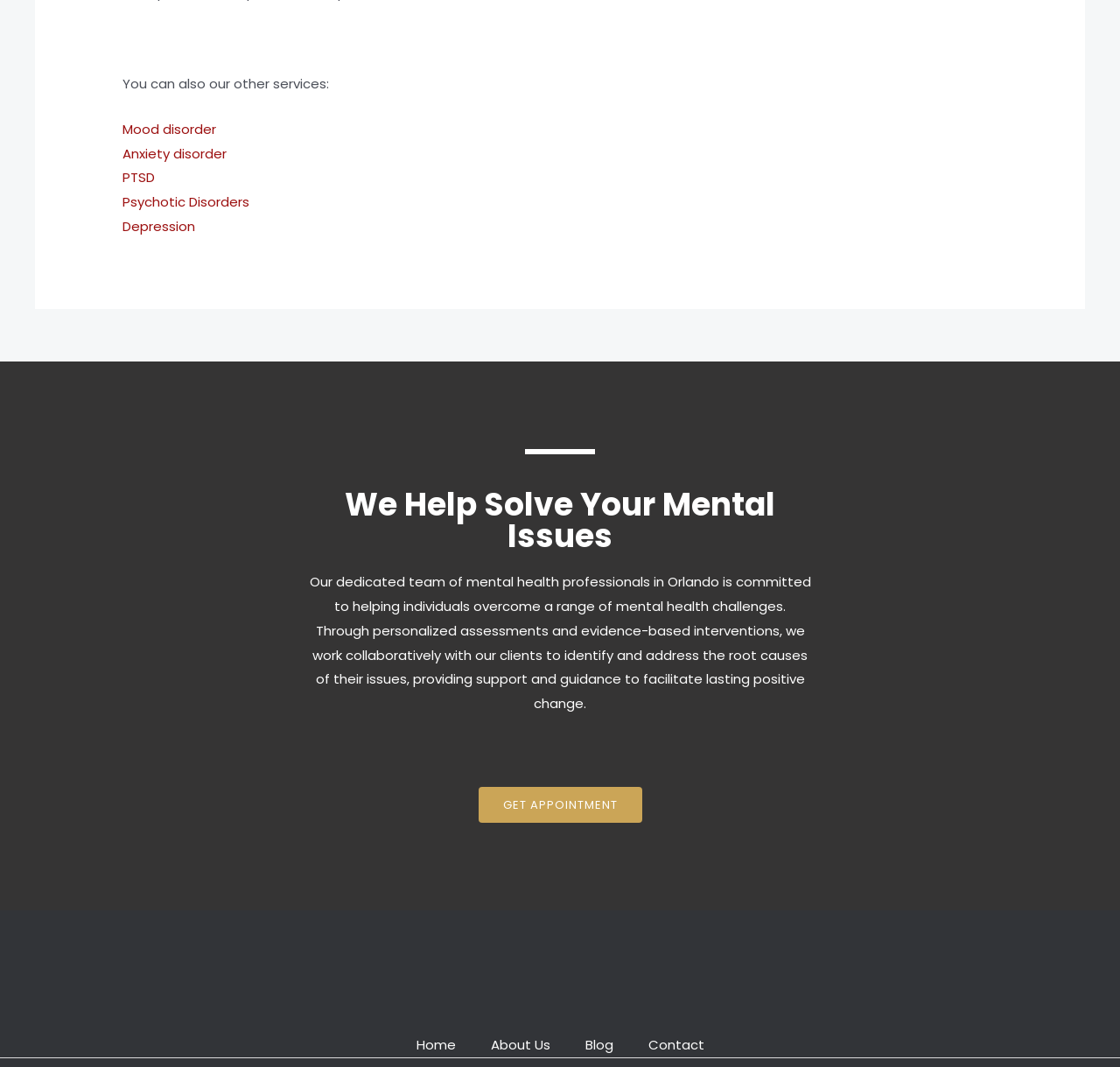How can I schedule an appointment?
Utilize the information in the image to give a detailed answer to the question.

The webpage provides a link that says 'GET APPOINTMENT', which suggests that clicking on this link will allow users to schedule an appointment with the mental health team.